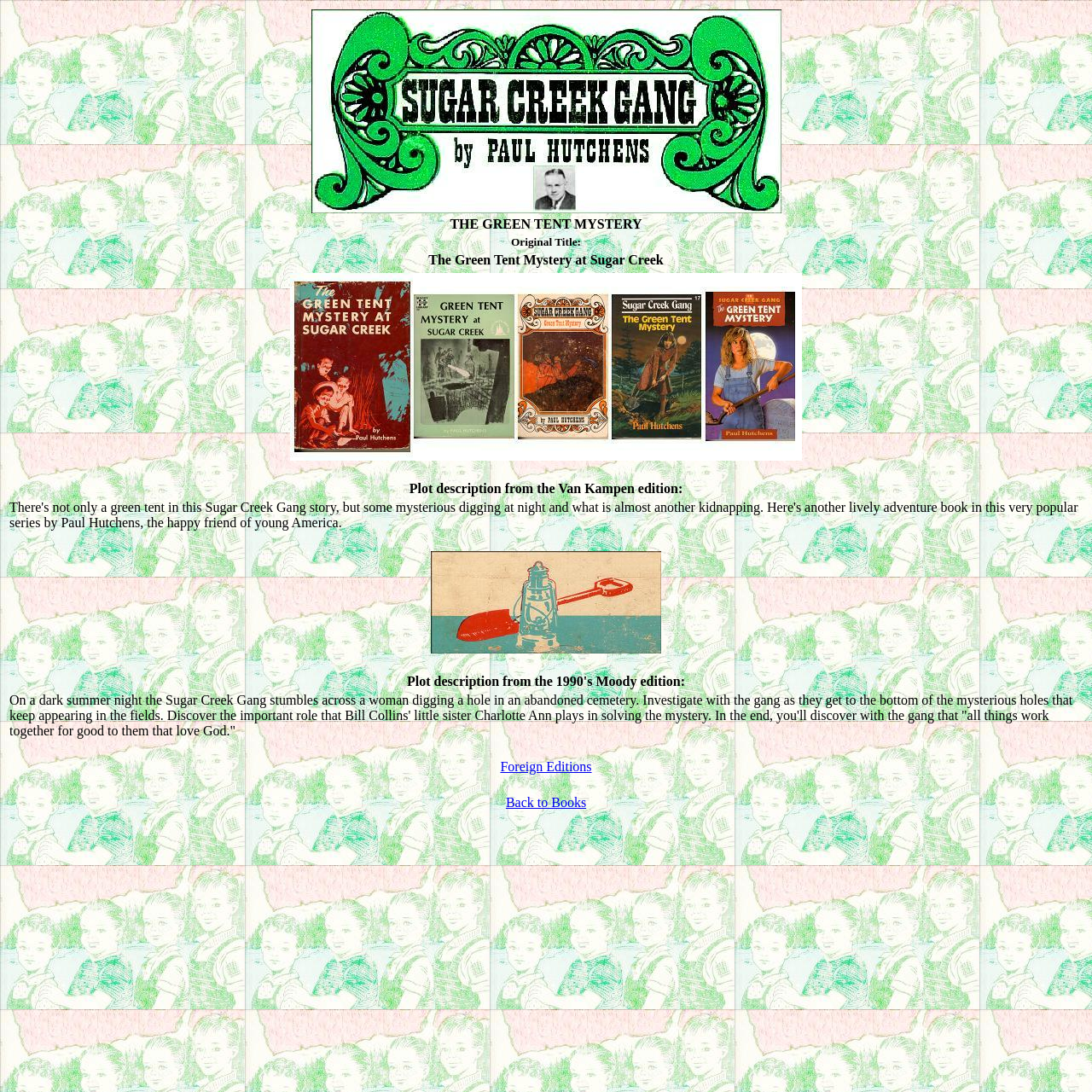Describe all the visual and textual components of the webpage comprehensively.

The webpage is about Rick's Sugar Creek Gang Site, which appears to be a fan site or a resource dedicated to the Sugar Creek Gang book series. 

At the top of the page, there is an image, likely a logo or a banner, taking up a significant portion of the top section. Below the image, there is a table with three rows, each containing a cell with text. The first cell contains the title "THE GREEN TENT MYSTERY", the second cell has the text "Original Title:", and the third cell has the text "The Green Tent Mystery at Sugar Creek". 

To the right of this table, there is another table with a single row and cell, containing an image. 

Further down the page, there is a large table with two rows, each containing a cell with text. The first cell has the title "Plot description from the Van Kampen edition:", and the second cell has a brief summary of the book's plot. 

Below this table, there is another table with a single row and cell, containing an image. 

Further down, there is another table with two rows, each containing a cell with text. The first cell has the title "Plot description from the 1990's Moody edition:", and the second cell has another brief summary of the book's plot. 

At the bottom of the page, there are two tables, each with a single row and cell, containing links to "Foreign Editions" and "Back to Books", respectively.